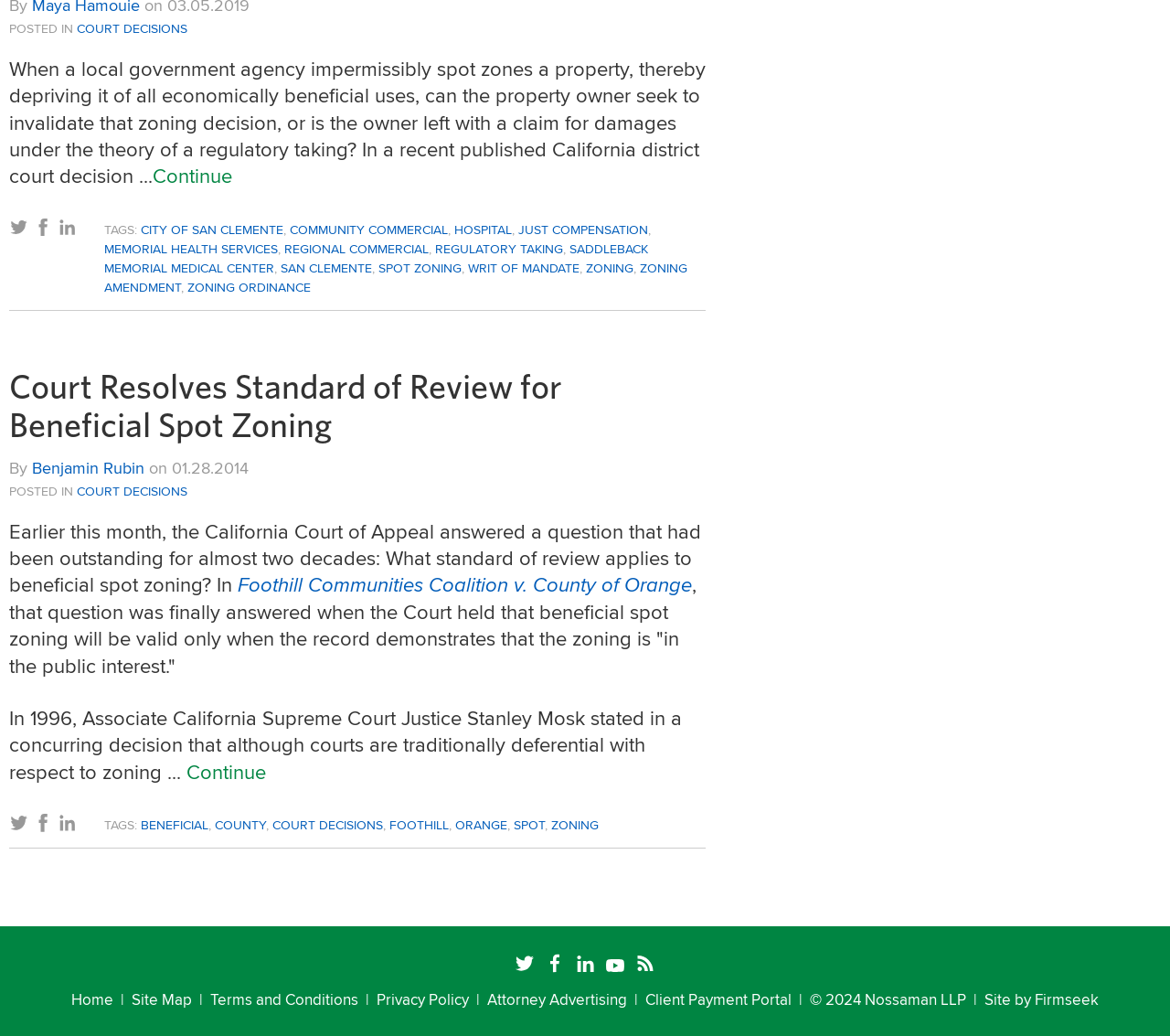Identify the bounding box coordinates of the area you need to click to perform the following instruction: "Click on the link to Thomas Vikström Candlemass".

None